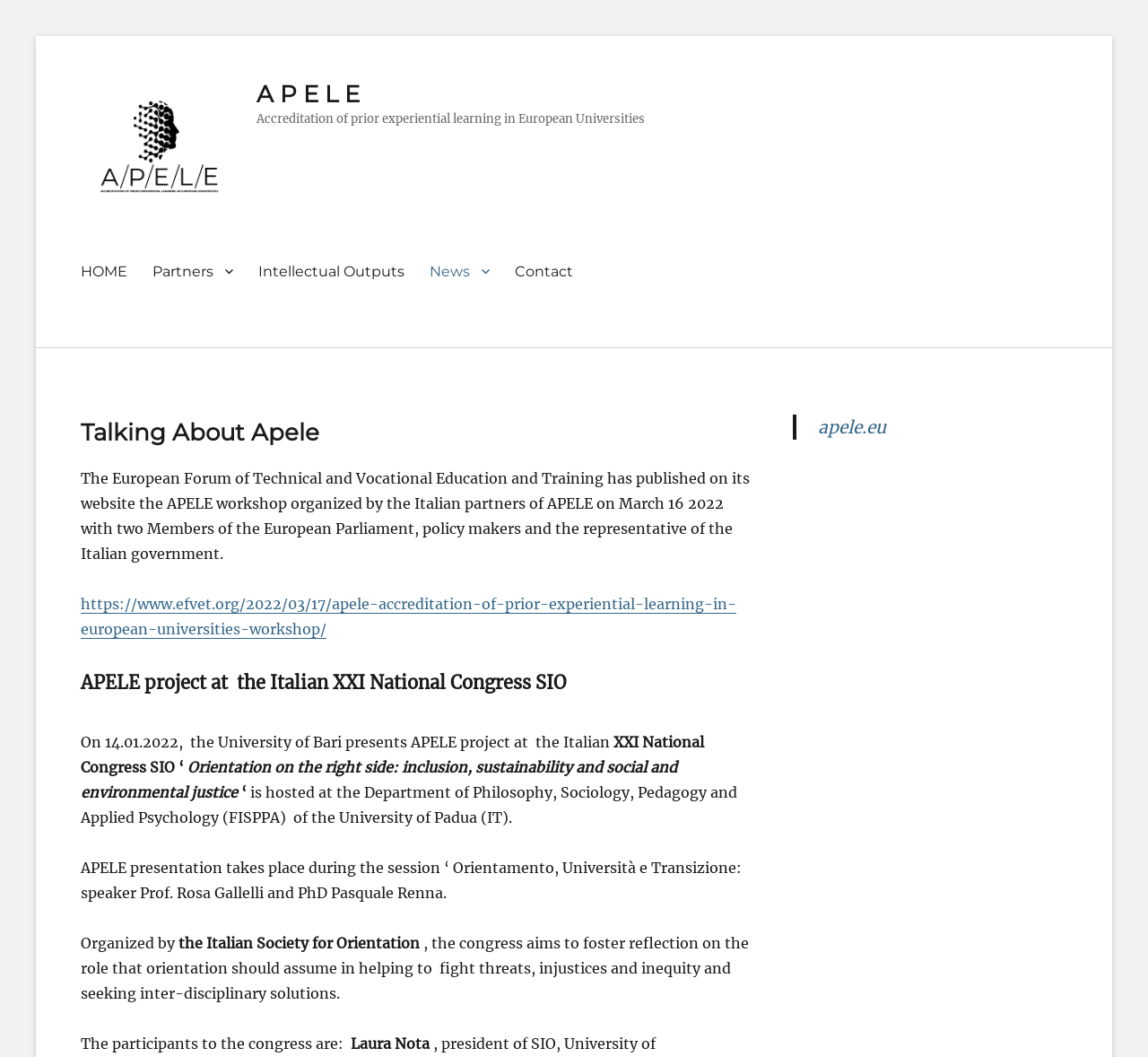Provide a short answer to the following question with just one word or phrase: What is the name of the university that hosted the congress?

University of Padua